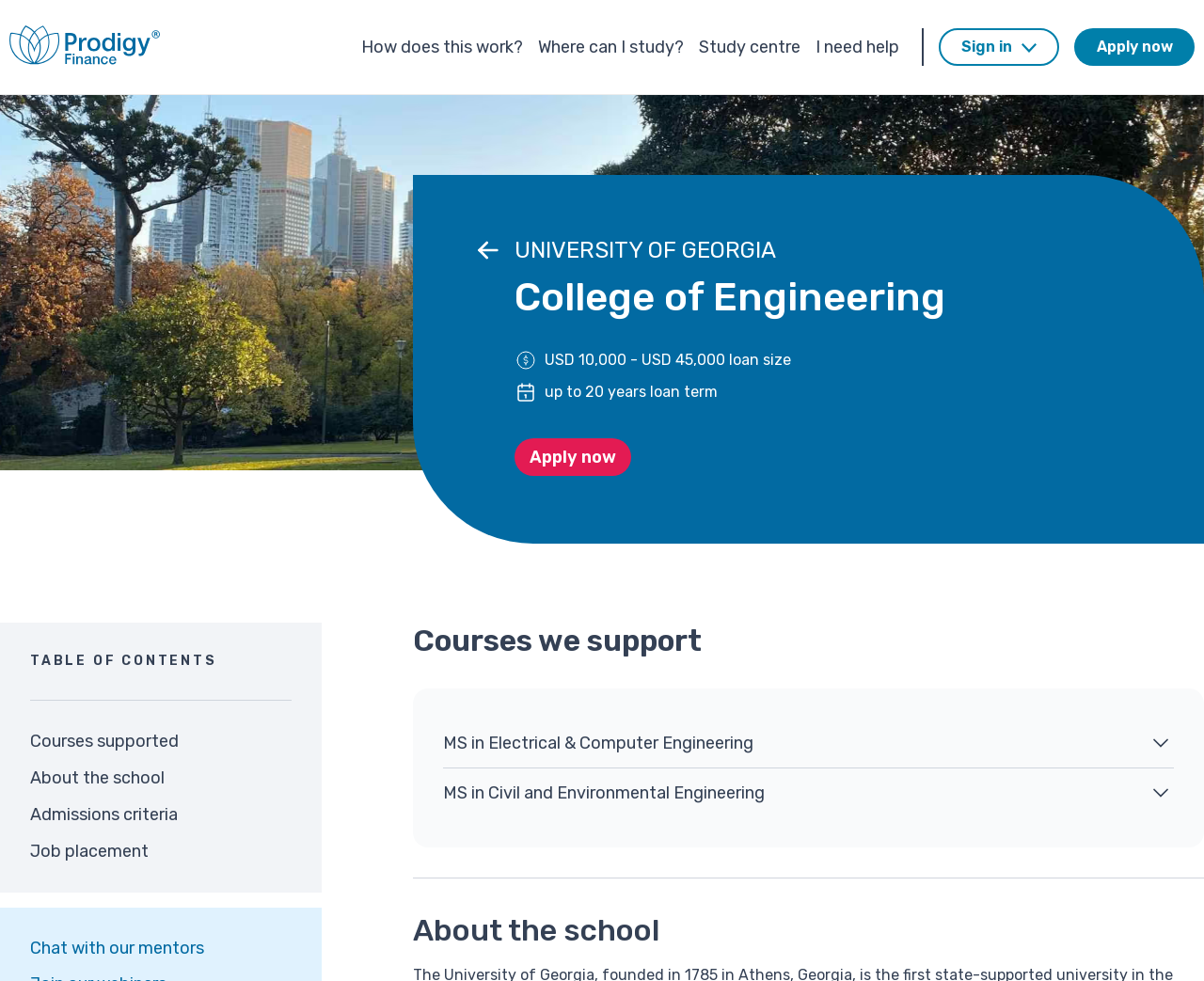Respond to the question below with a concise word or phrase:
How many courses are listed under 'Courses we support'?

2